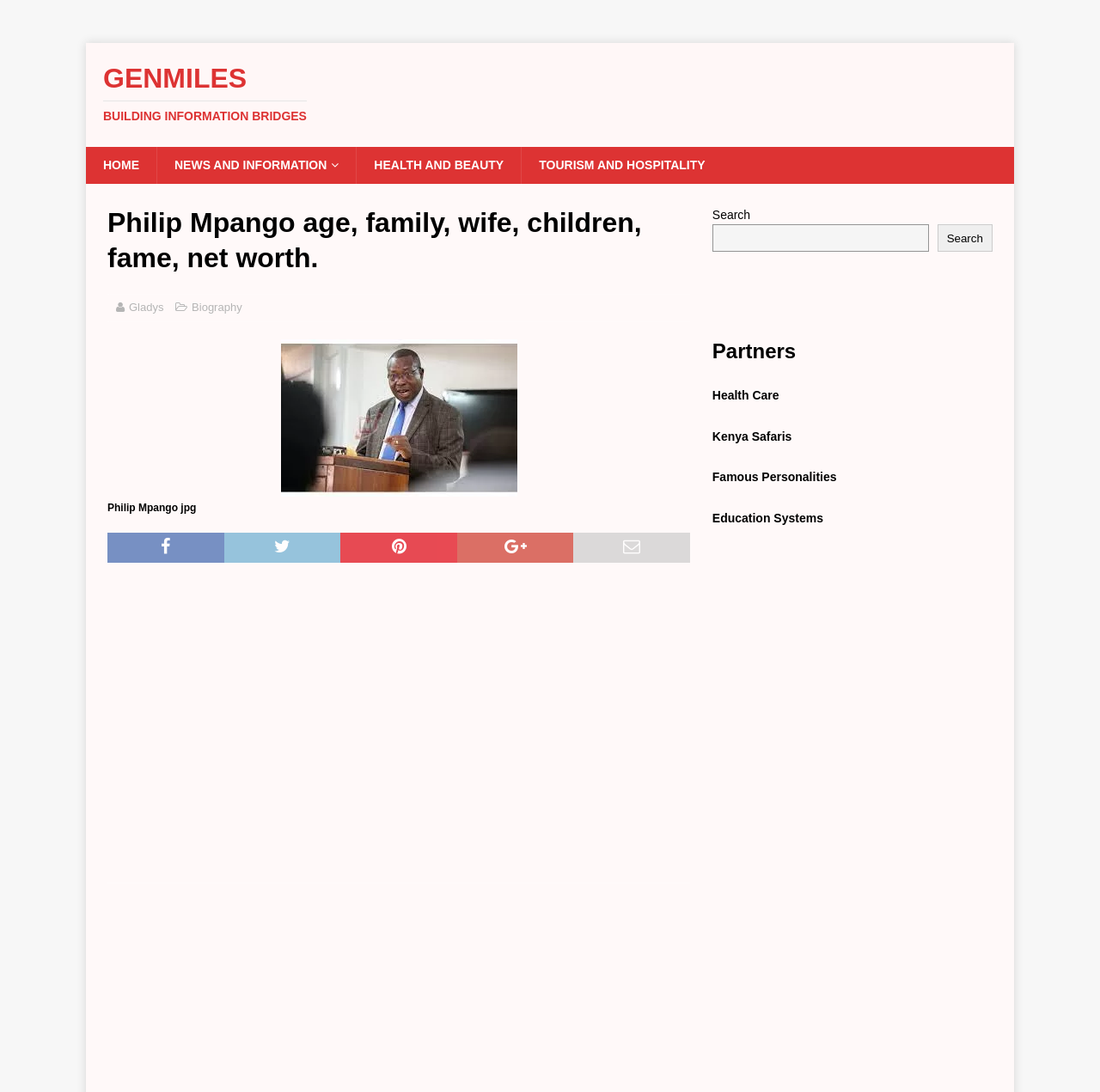Using details from the image, please answer the following question comprehensively:
What is the purpose of the search box?

I found a search box element with a StaticText element with the text 'Search' and a button element with the text 'Search'. This suggests that the purpose of the search box is to search for something on the webpage.